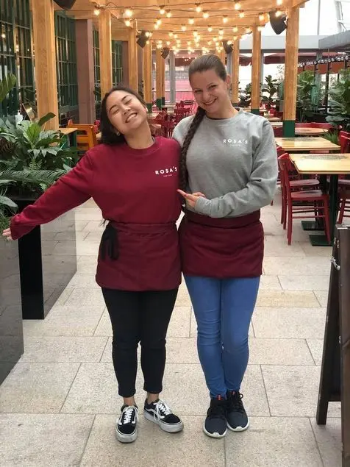What is the atmosphere of the outdoor dining area?
Carefully examine the image and provide a detailed answer to the question.

The caption describes the setting as having a 'warm and inviting atmosphere', which is created by the wooden beams, twinkling lights, and lush greenery in the background, making the outdoor dining area a cozy and welcoming space.